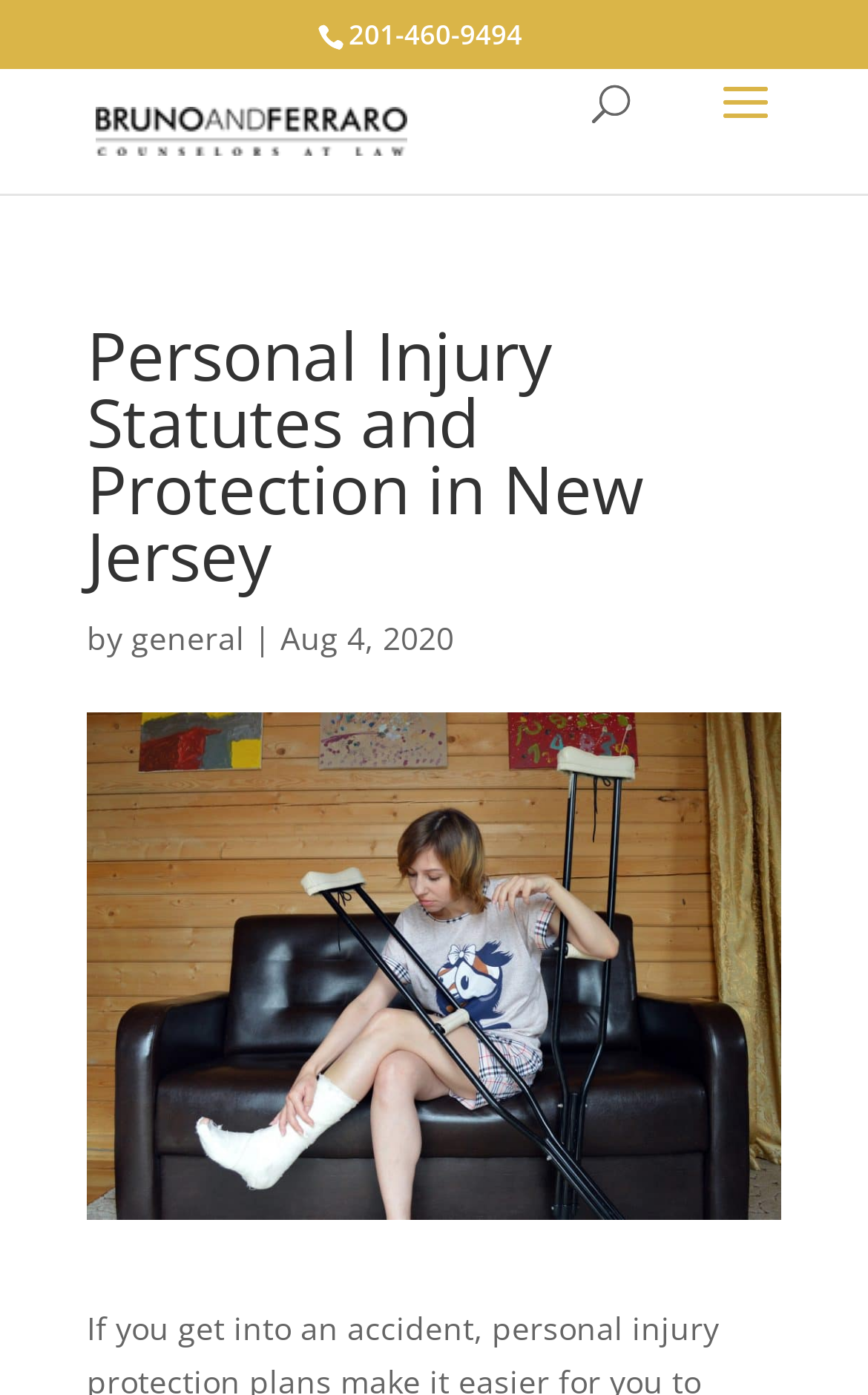Respond to the question below with a concise word or phrase:
What is the topic of the webpage?

Personal Injury Statutes and Protection in New Jersey